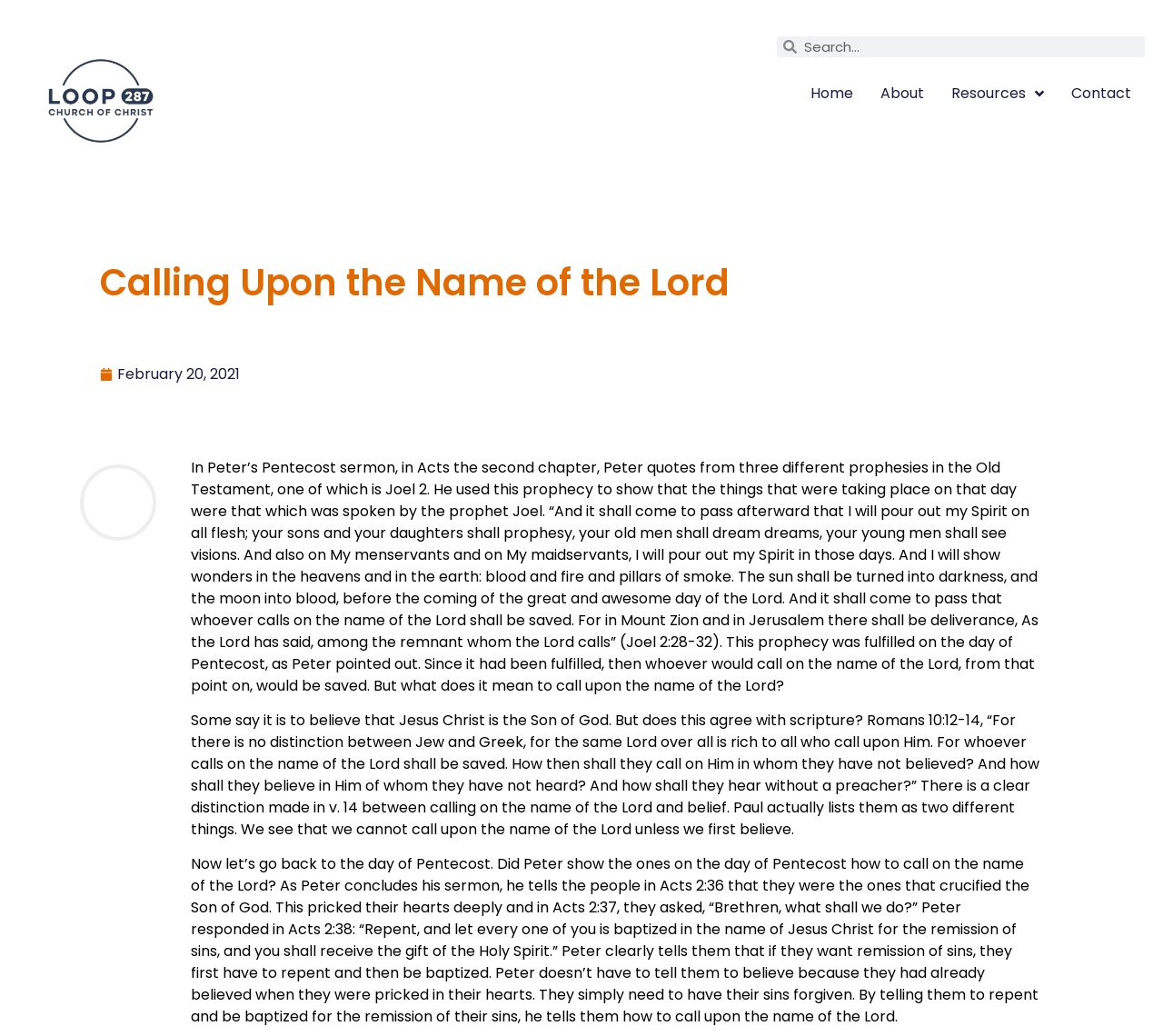Illustrate the webpage thoroughly, mentioning all important details.

This webpage is about a religious article discussing Peter's Pentecost sermon in Acts chapter 2, where he quotes from three different prophesies in the Old Testament, including Joel 2. 

At the top left corner, there is a small image and a link labeled "lufkin tx". On the top right corner, there is a search box with a label "Search". Below the search box, there are four links: "Home", "About", "Resources", and "Contact", arranged horizontally. 

The main content of the webpage is divided into several sections. The title "Calling Upon the Name of the Lord" is prominently displayed at the top. Below the title, there is a link showing the date "February 20, 2021". 

To the left of the date, there is a small image. The main article starts below the image, discussing Peter's sermon and the prophecy of Joel 2. The article is divided into three paragraphs, each exploring the meaning of calling upon the name of the Lord and its relation to belief and salvation. The text is dense and informative, with references to biblical verses.